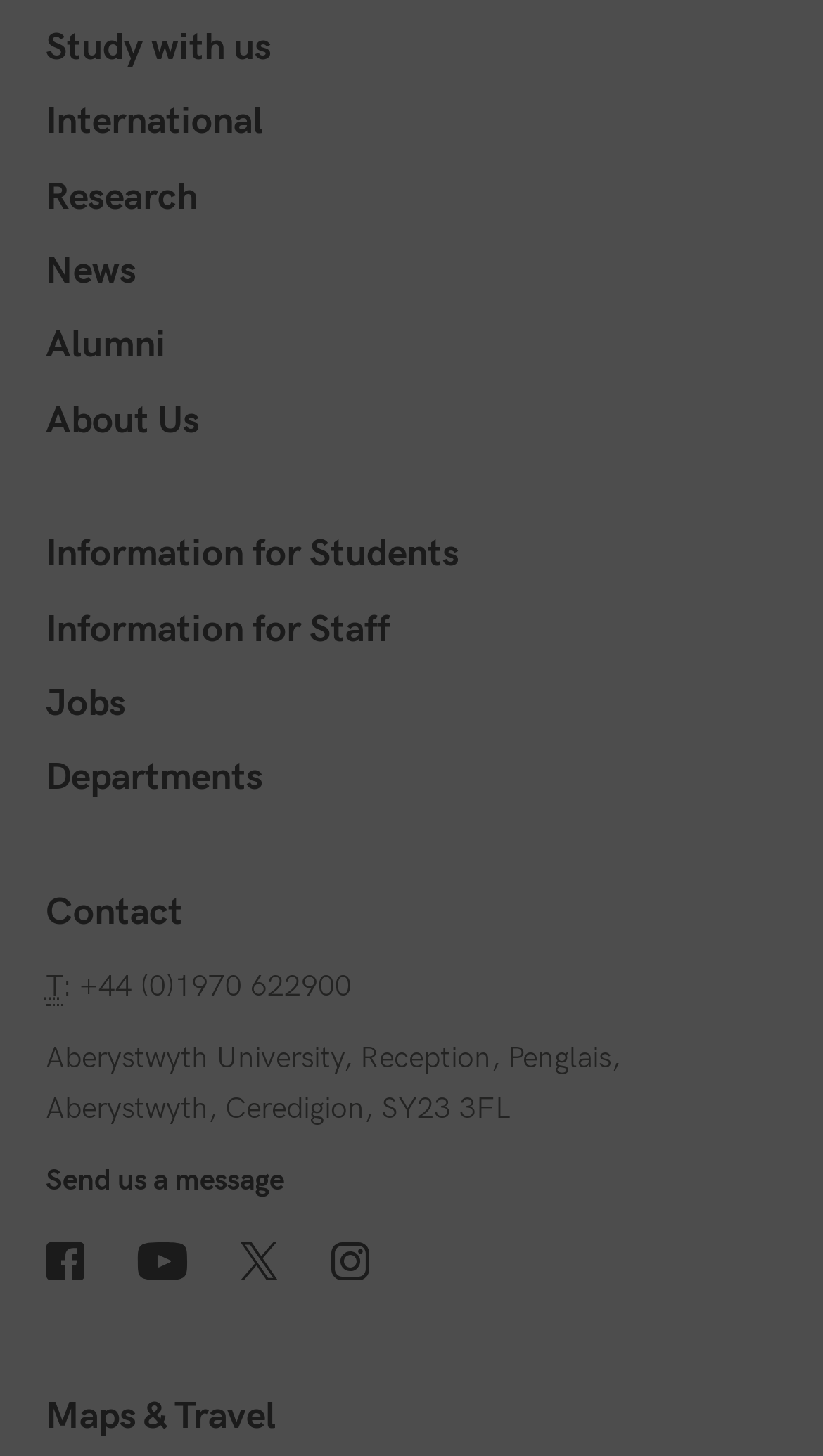What social media platforms does Aberystwyth University have?
Based on the image, respond with a single word or phrase.

Facebook, YouTube, X, Instagram